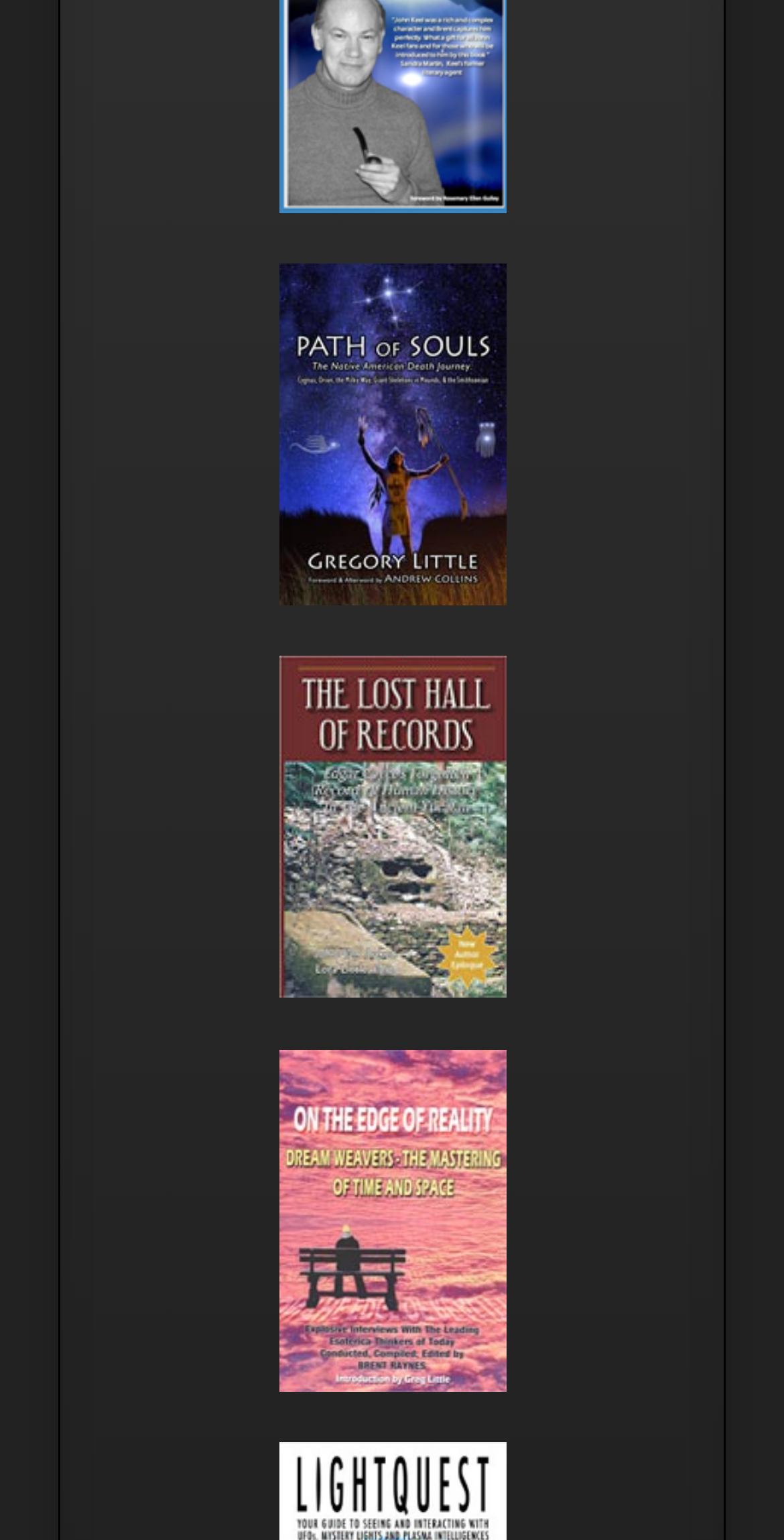Reply to the question with a single word or phrase:
What is the name of the third link?

The Lost Hall of Records